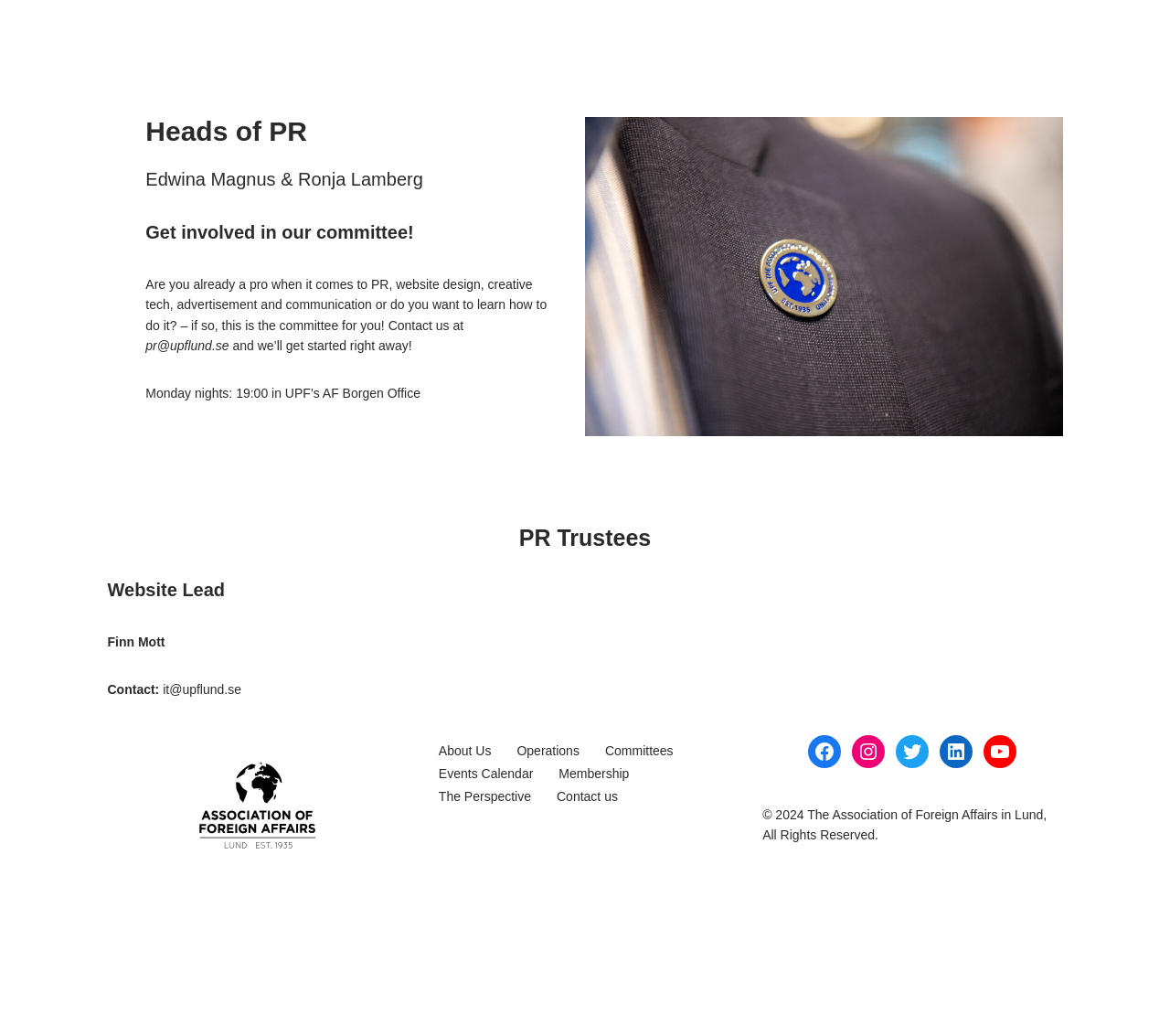Could you locate the bounding box coordinates for the section that should be clicked to accomplish this task: "View the Events Calendar".

[0.375, 0.735, 0.456, 0.757]